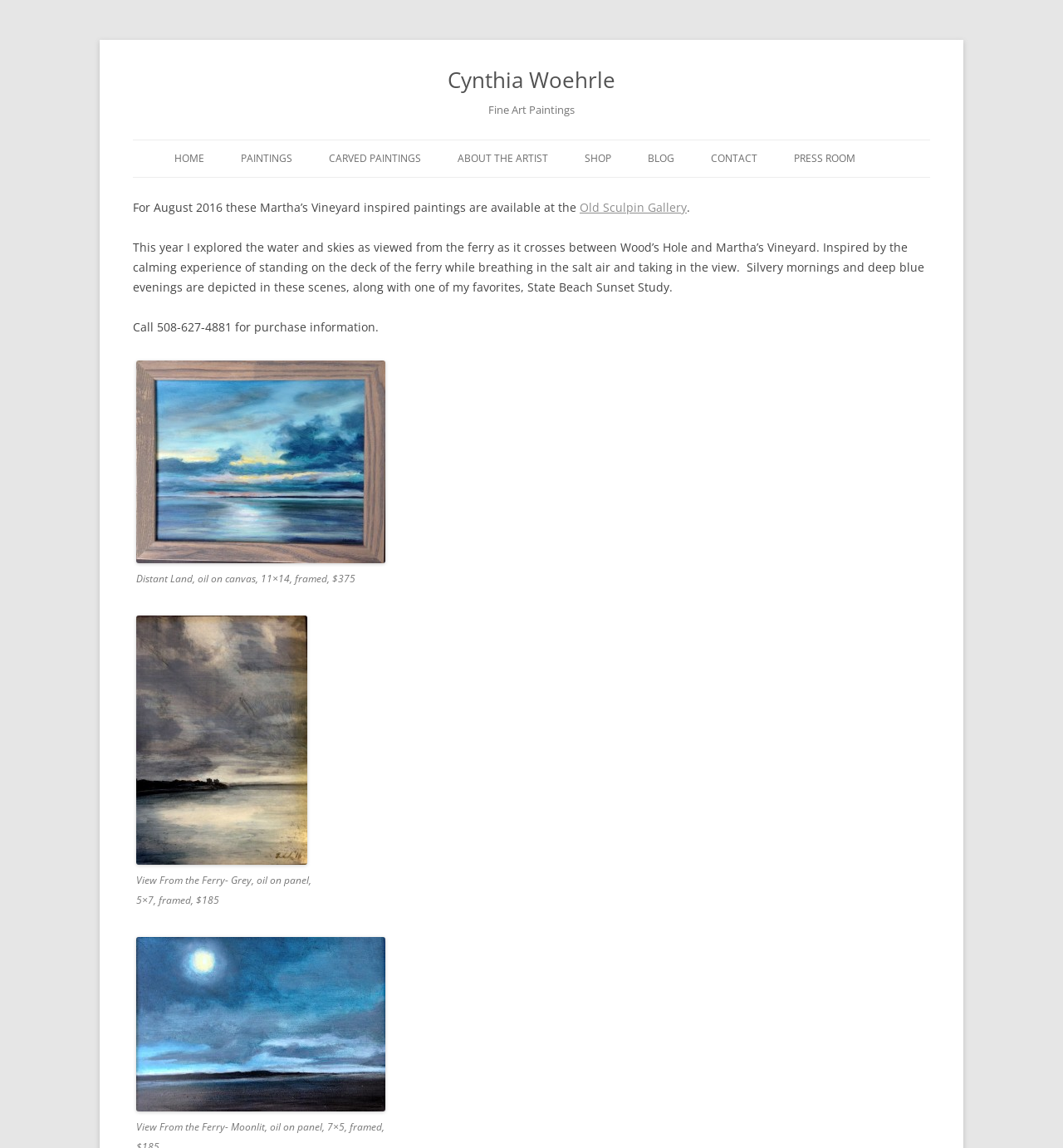Bounding box coordinates are to be given in the format (top-left x, top-left y, bottom-right x, bottom-right y). All values must be floating point numbers between 0 and 1. Provide the bounding box coordinate for the UI element described as: Skip to content

[0.5, 0.122, 0.595, 0.132]